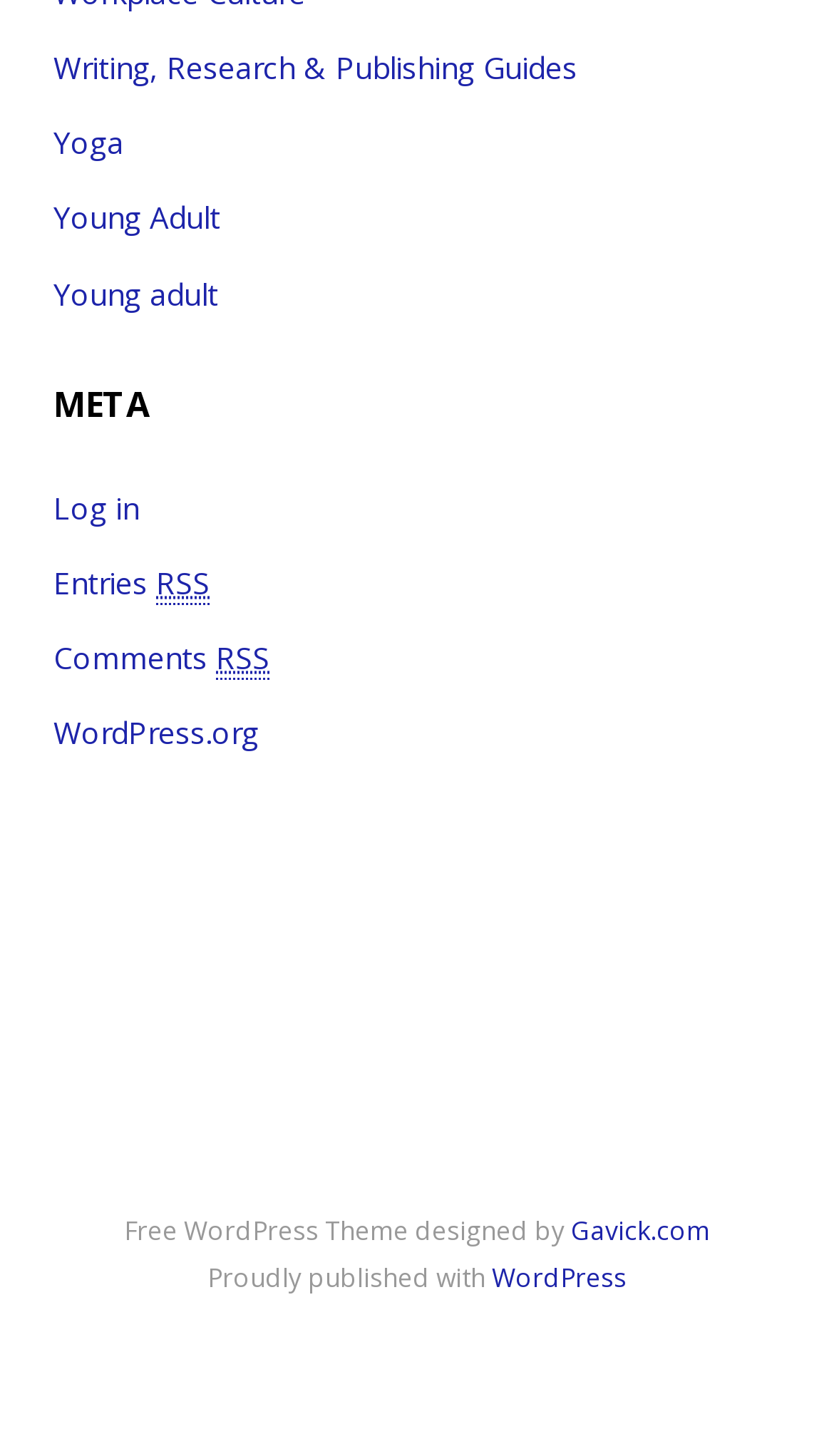How many links are there in the top section?
Based on the image, please offer an in-depth response to the question.

I counted the links in the top section, starting from 'Writing, Research & Publishing Guides' to 'WordPress.org', and found 9 links.